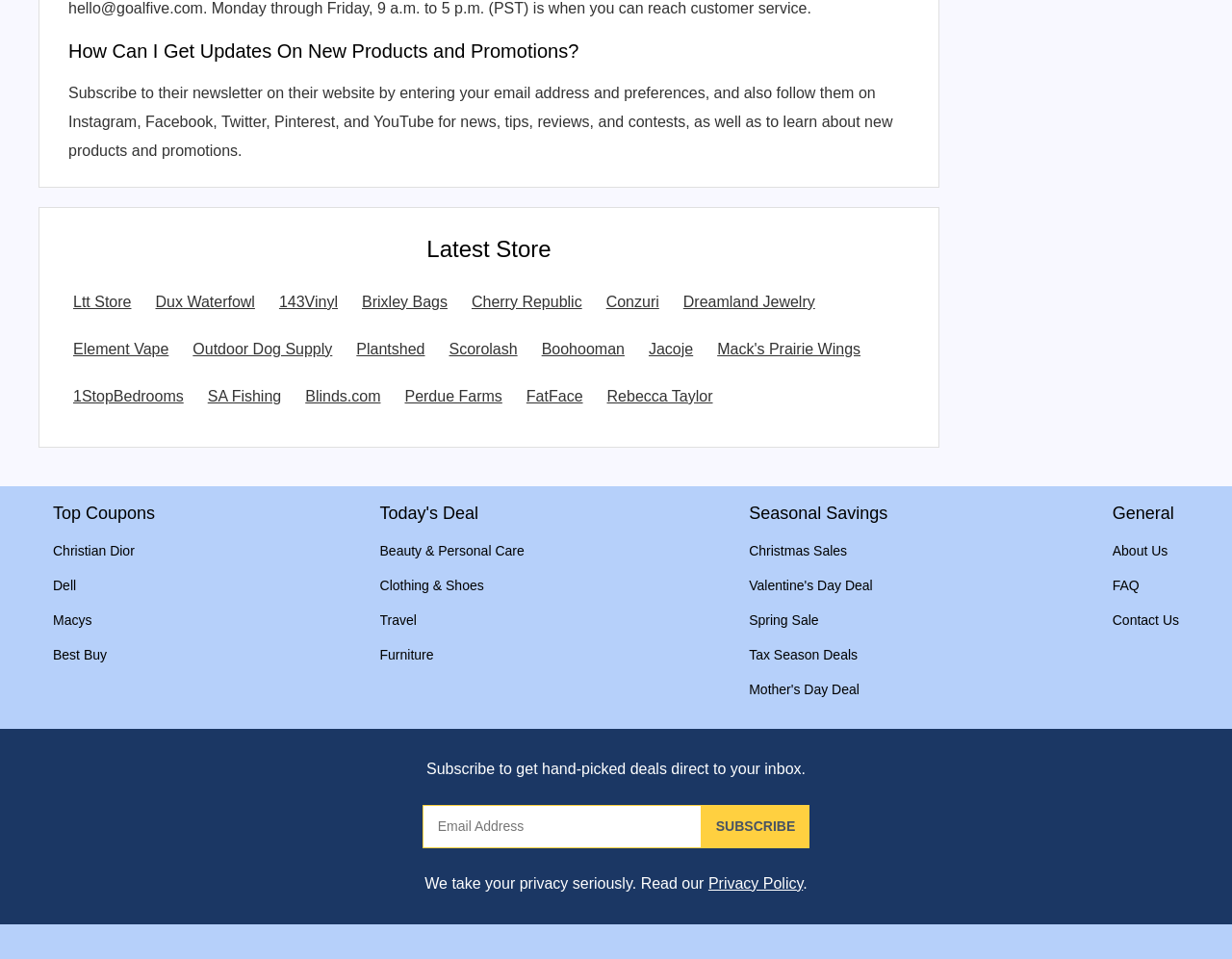Examine the image and give a thorough answer to the following question:
What categories of deals are available on the webpage?

The webpage has separate sections for Top Coupons, Seasonal Savings, and General deals, which suggests that the webpage categorizes deals into these three categories. The Top Coupons section lists deals from various stores, the Seasonal Savings section lists deals related to specific holidays or events, and the General section lists other types of deals.